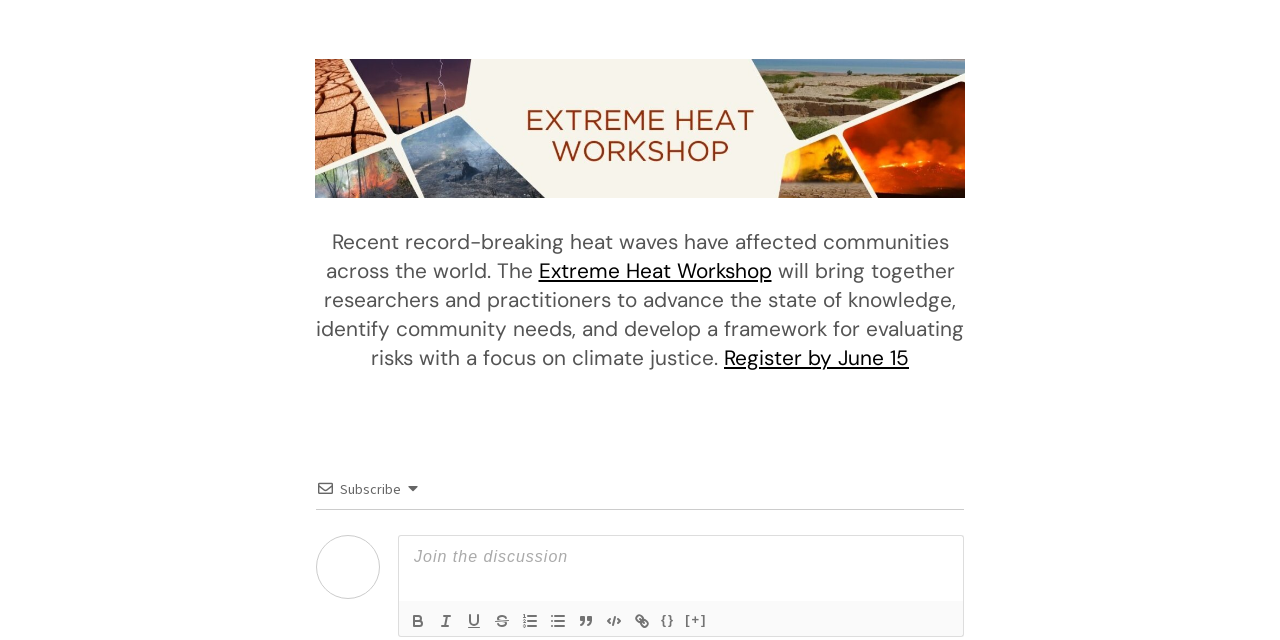Specify the bounding box coordinates of the area that needs to be clicked to achieve the following instruction: "View the Extreme Heat Workshop".

[0.421, 0.401, 0.603, 0.443]